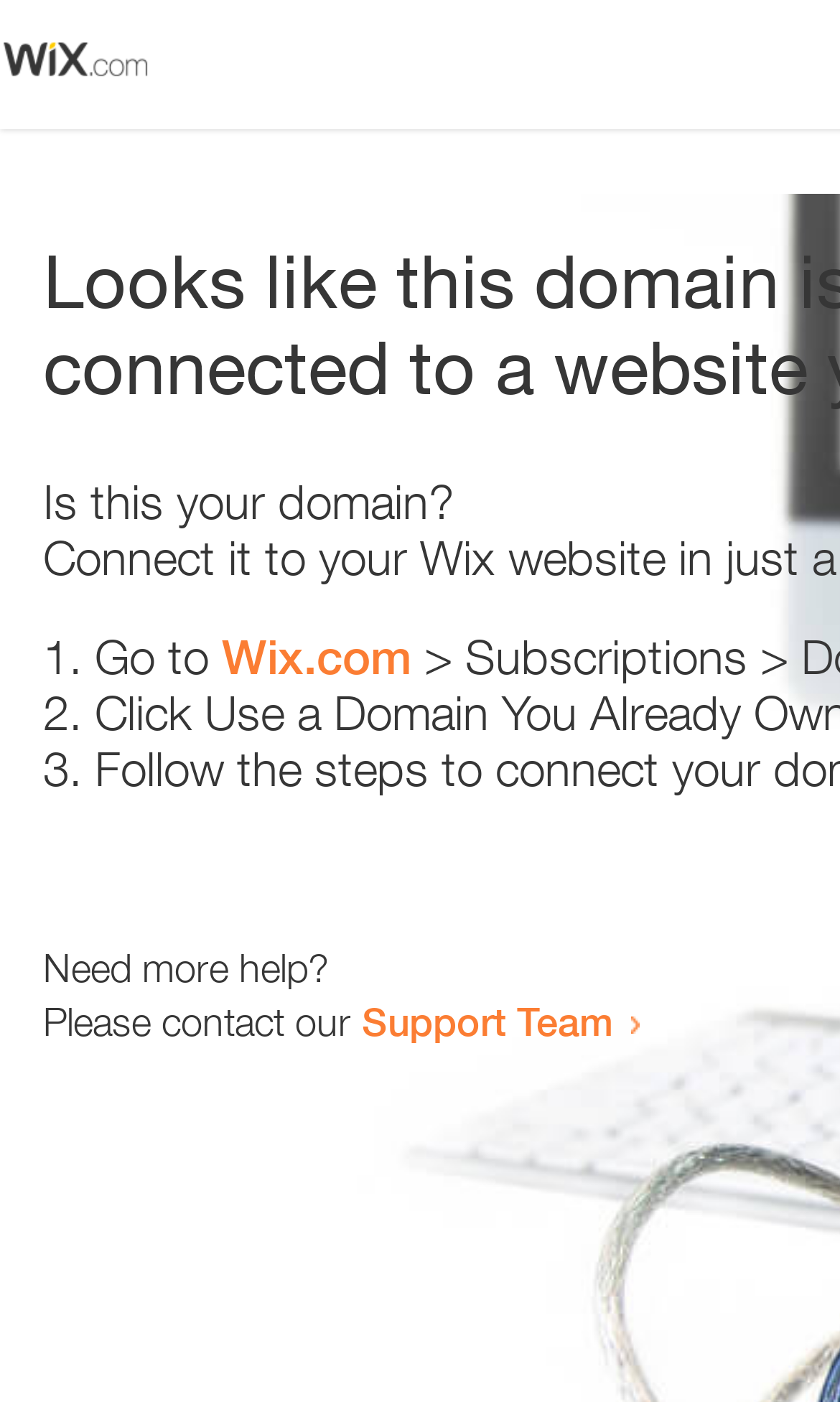Give a one-word or one-phrase response to the question:
What is the tone of the webpage?

Helpful